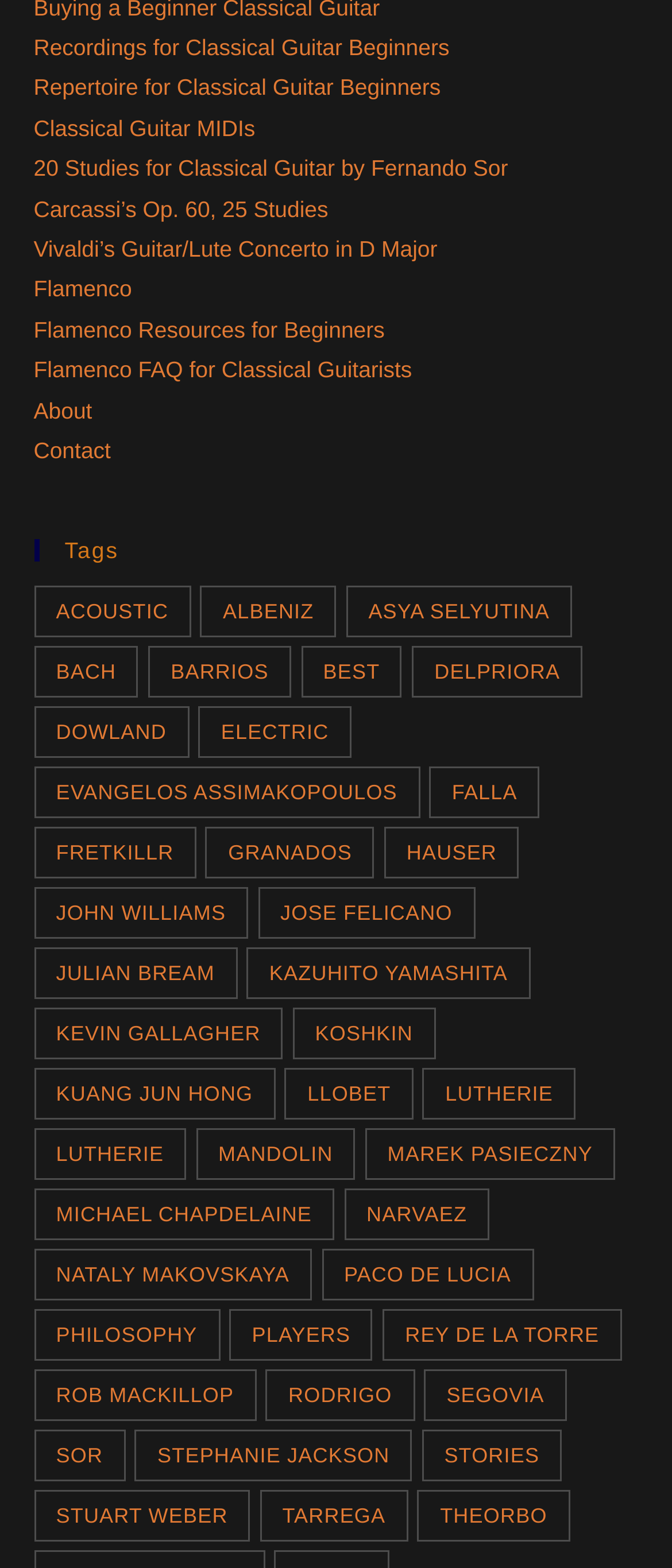Can you determine the bounding box coordinates of the area that needs to be clicked to fulfill the following instruction: "Explore 'Bach' items"?

[0.05, 0.412, 0.206, 0.445]